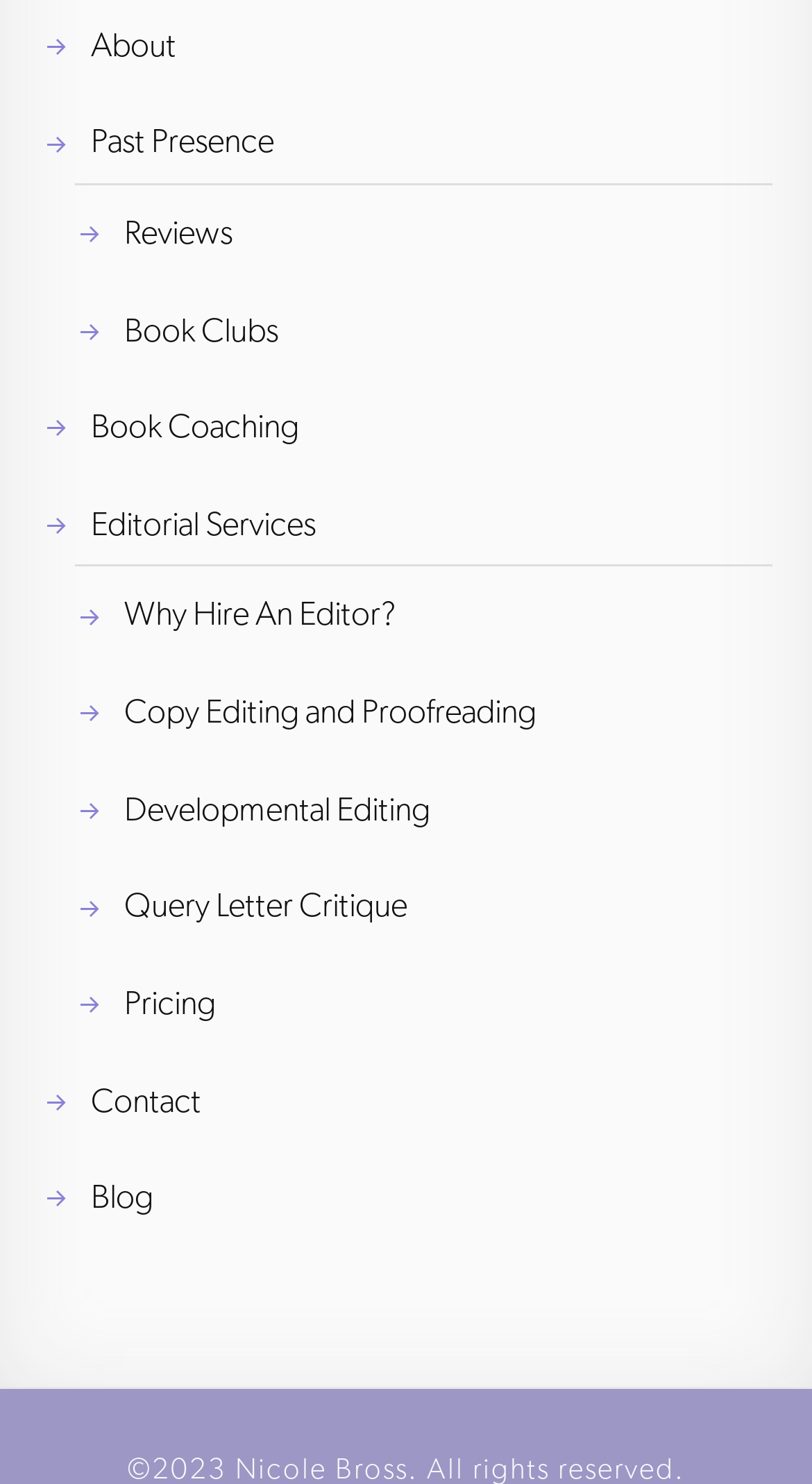Respond to the question below with a single word or phrase:
Are there any links related to book clubs?

Yes